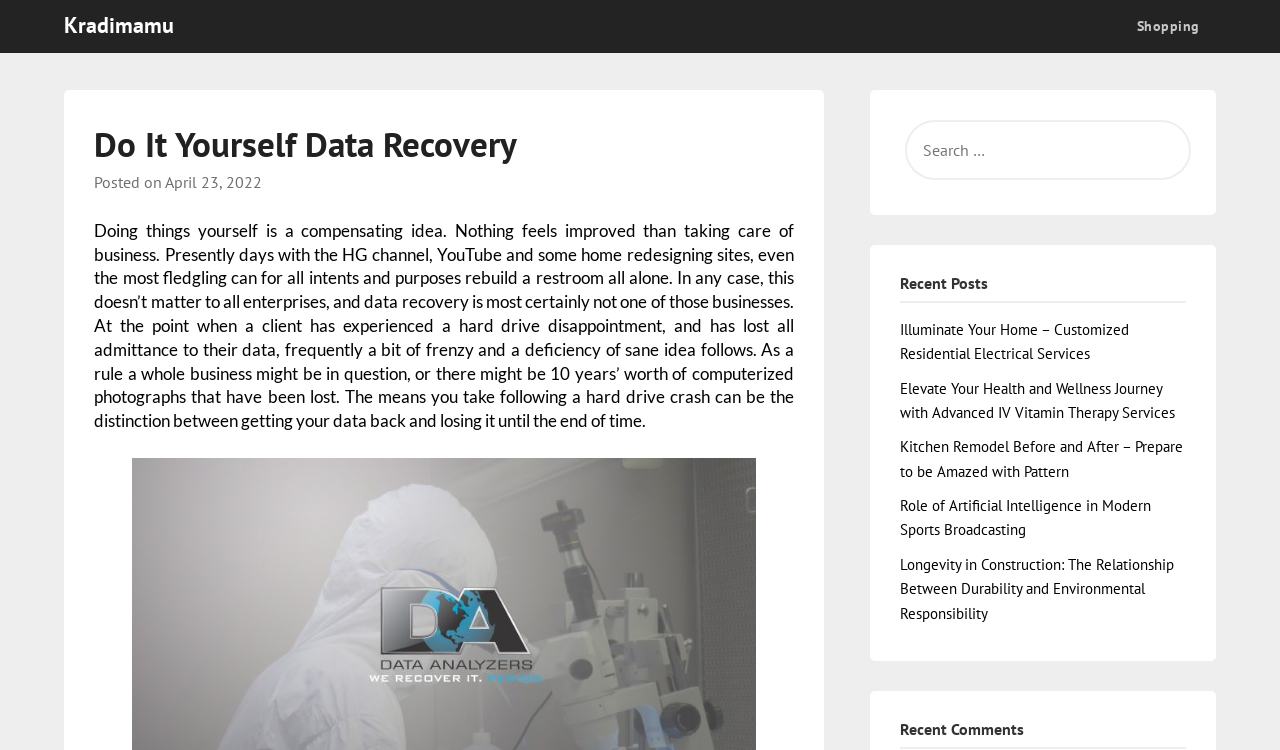Determine the bounding box coordinates for the area you should click to complete the following instruction: "View the 'Recent Posts'".

[0.703, 0.36, 0.927, 0.394]